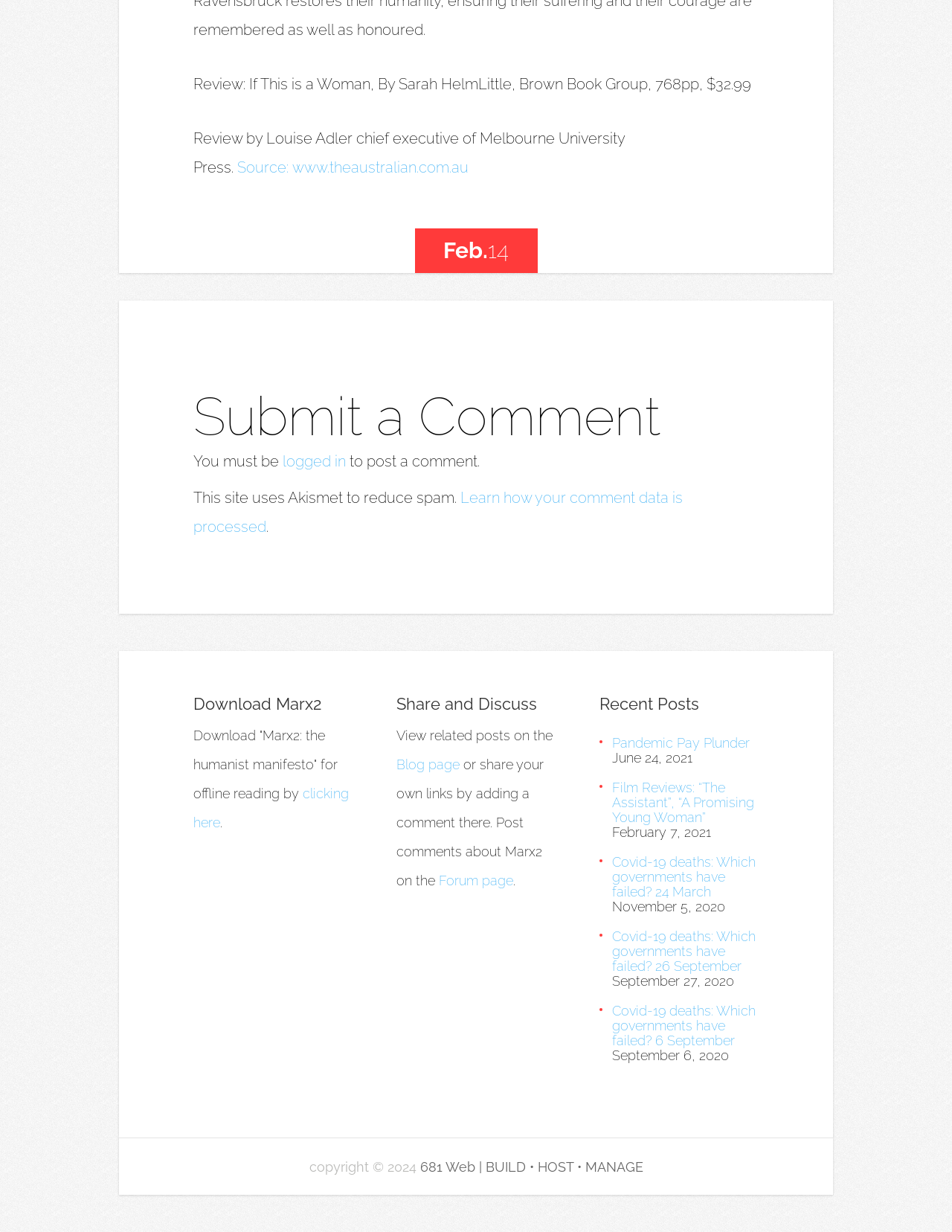Use the information in the screenshot to answer the question comprehensively: What is the title of the book being reviewed?

The title of the book being reviewed can be found in the first StaticText element, which reads 'Review: If This is a Woman, By Sarah HelmLittle, Brown Book Group, 768pp, $32.99'.